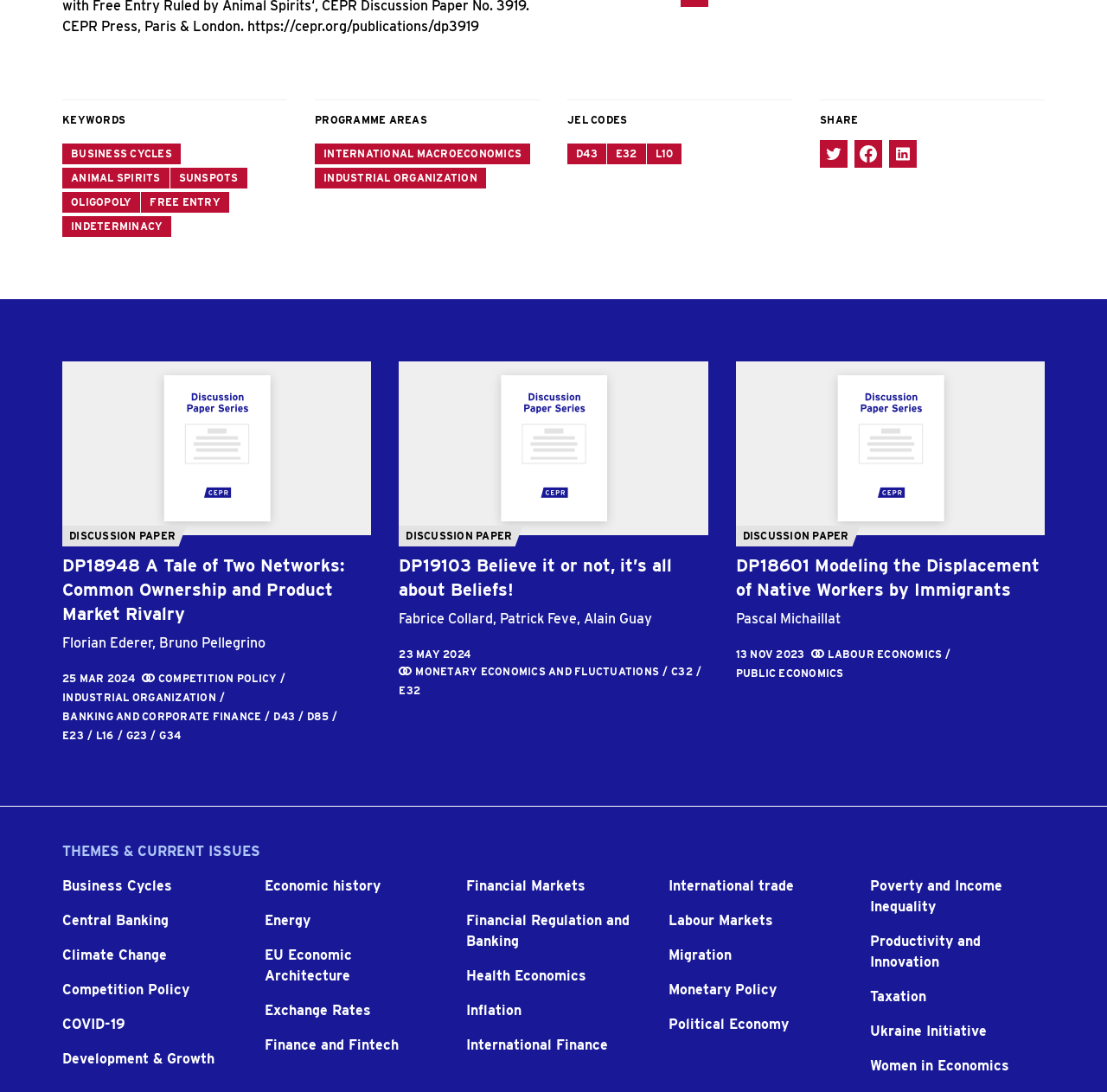Based on what you see in the screenshot, provide a thorough answer to this question: What is the purpose of the 'THEMES & CURRENT ISSUES' section?

The 'THEMES & CURRENT ISSUES' section contains links to various topics like 'Business Cycles', 'Central Banking', and 'Climate Change', which suggests that its purpose is to categorize and group related topics together.